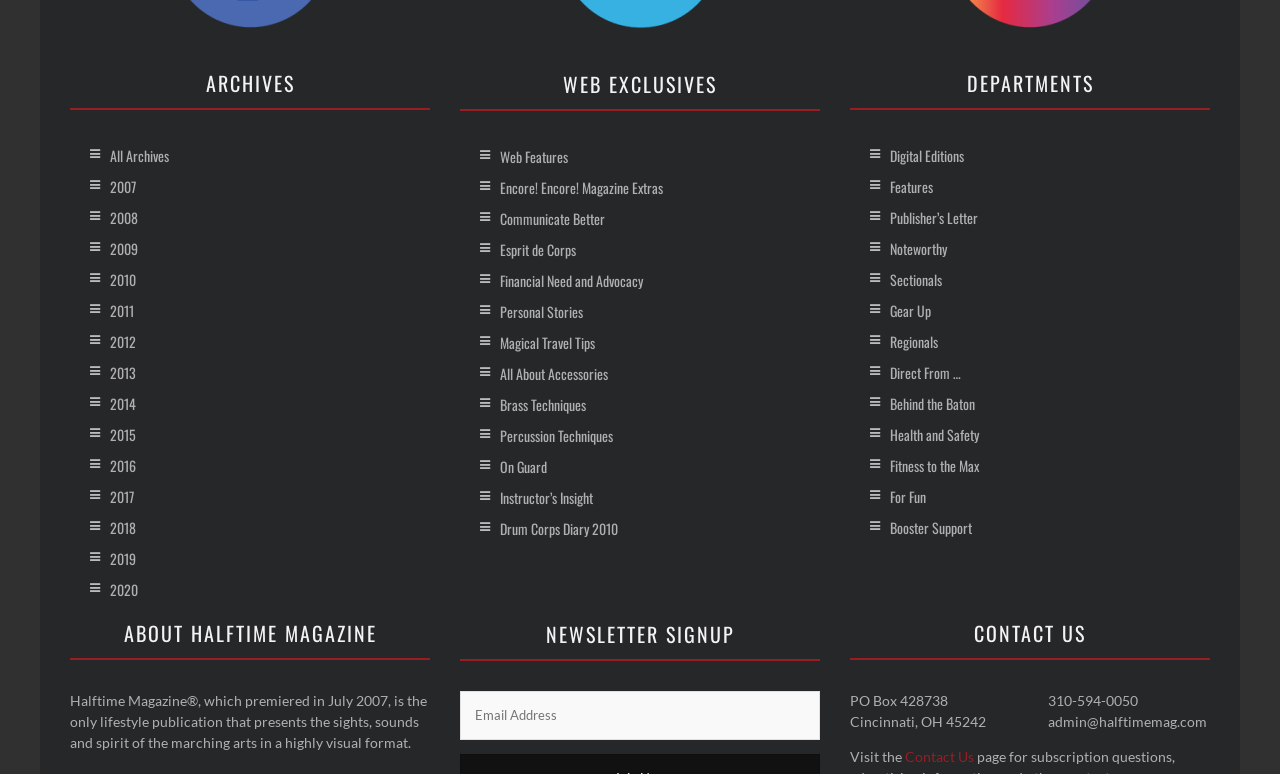Respond with a single word or phrase to the following question: What is the name of the magazine?

Halftime Magazine